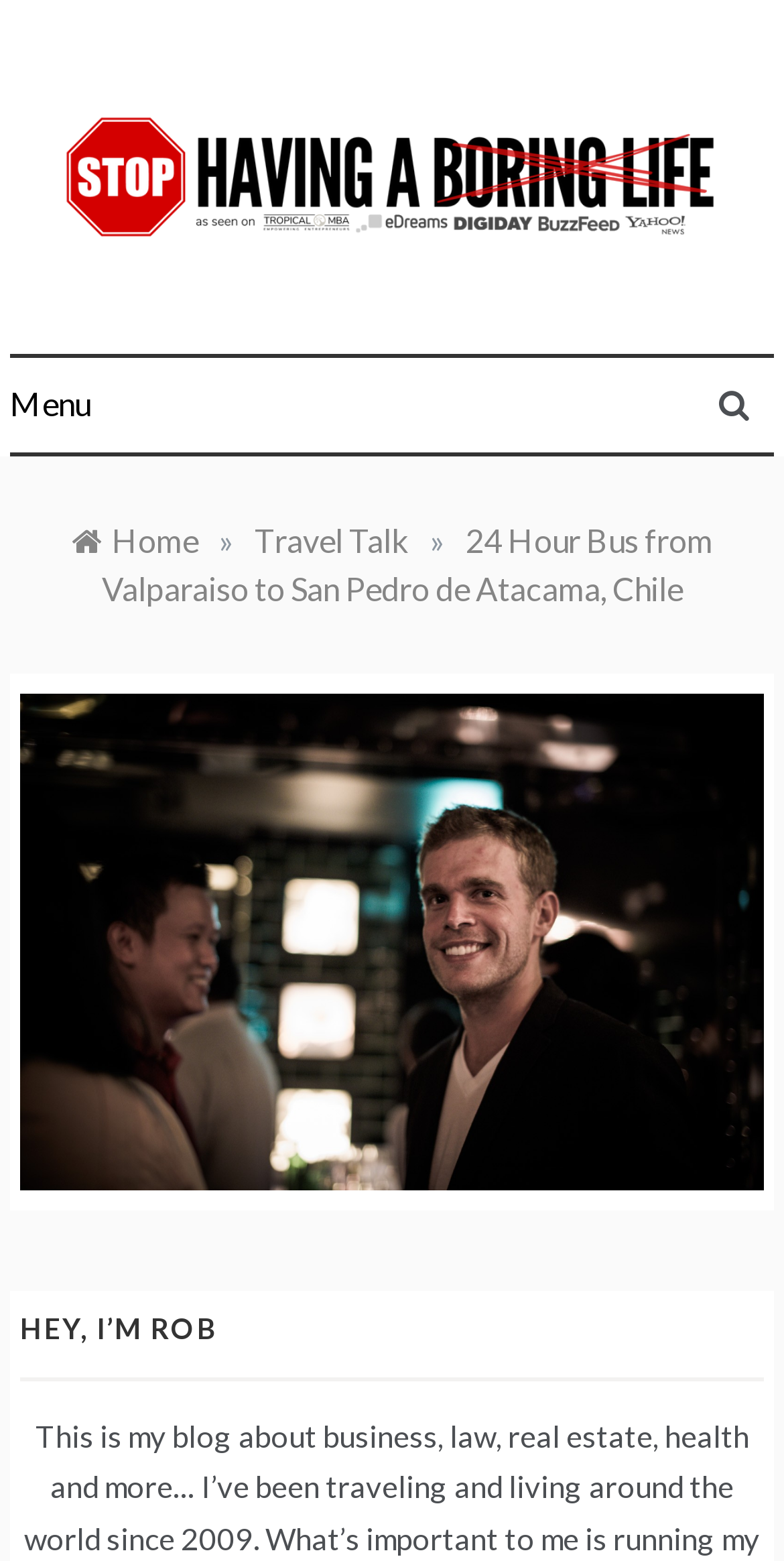What is the purpose of the button at the top?
Please provide a single word or phrase as the answer based on the screenshot.

Menu